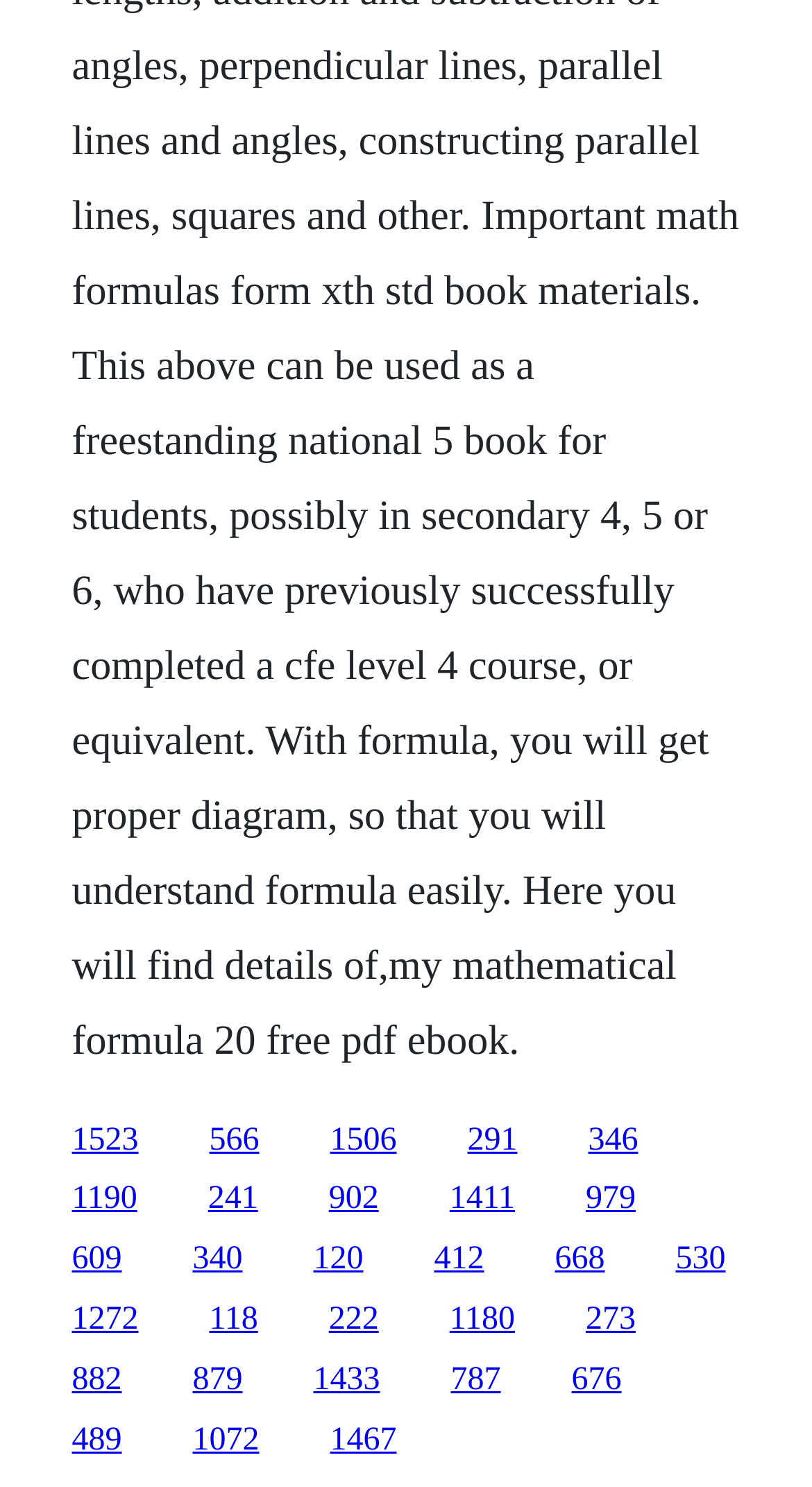Using the provided element description, identify the bounding box coordinates as (top-left x, top-left y, bottom-right x, bottom-right y). Ensure all values are between 0 and 1. Description: #news

None